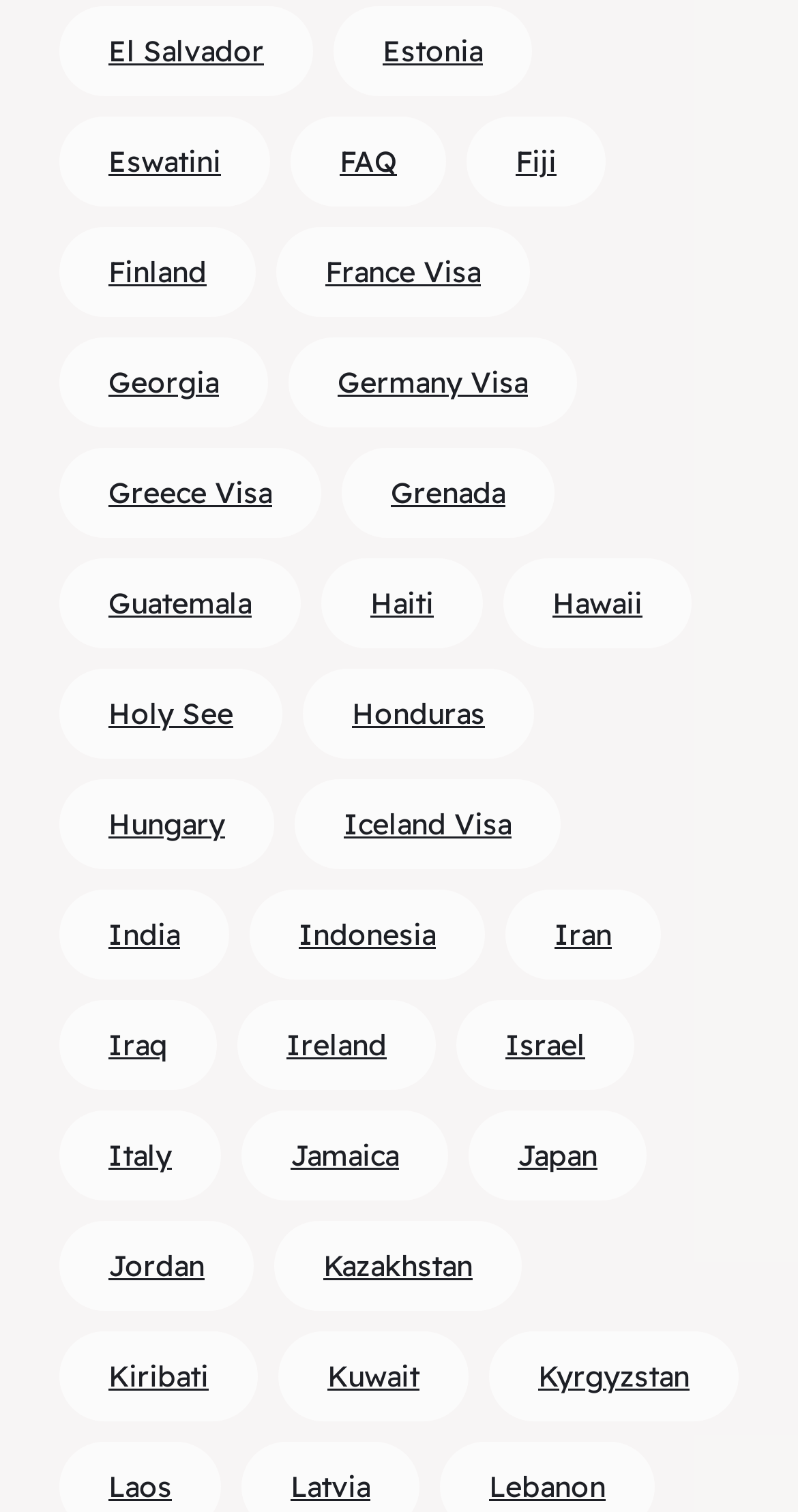Please find and report the bounding box coordinates of the element to click in order to perform the following action: "Discover Italy". The coordinates should be expressed as four float numbers between 0 and 1, in the format [left, top, right, bottom].

[0.136, 0.753, 0.215, 0.777]